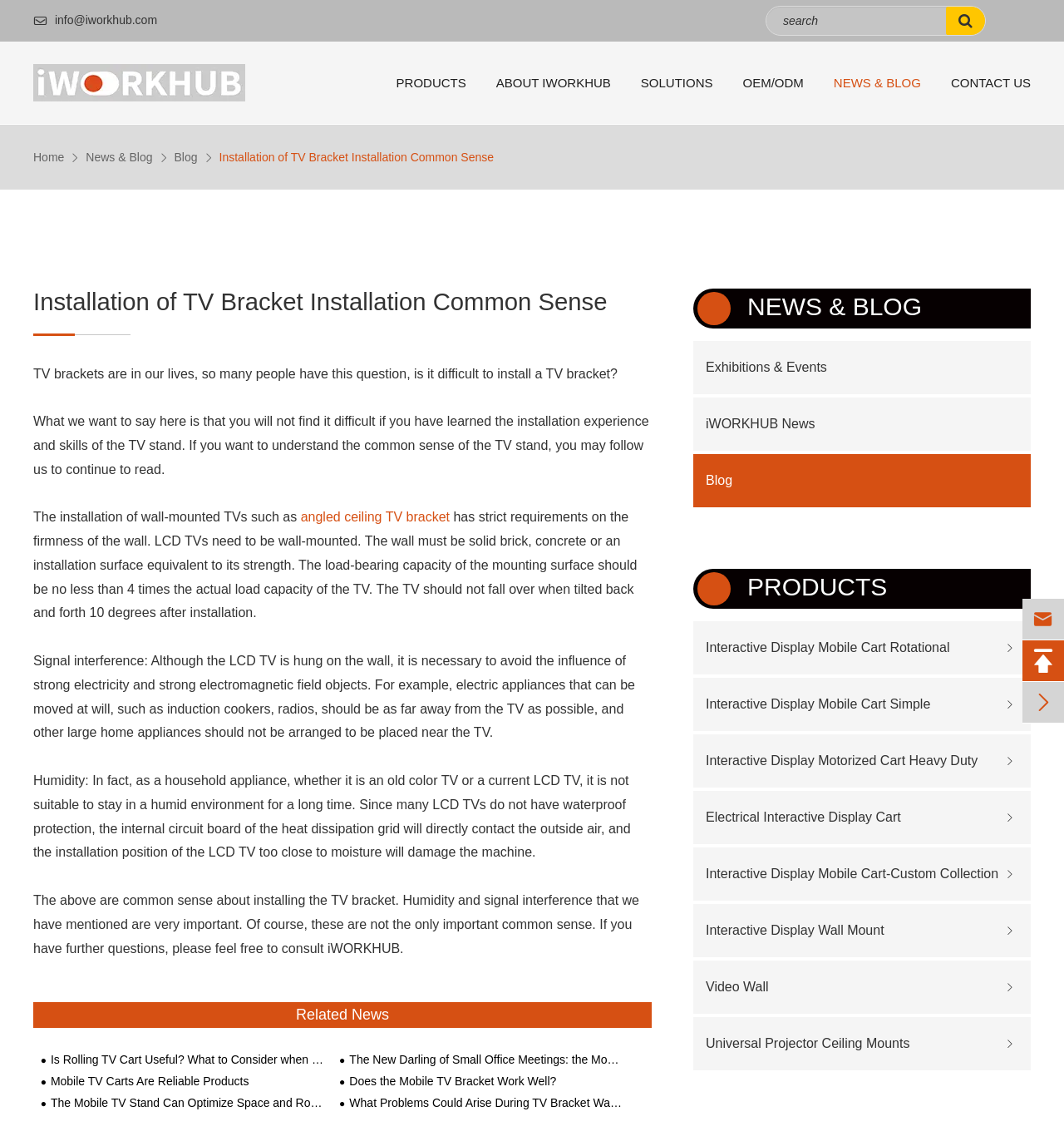What is the purpose of the 'Related News' section?
Please utilize the information in the image to give a detailed response to the question.

The 'Related News' section appears to provide a list of related news articles or blog posts, allowing users to access more information on topics related to TV bracket installation and usage.